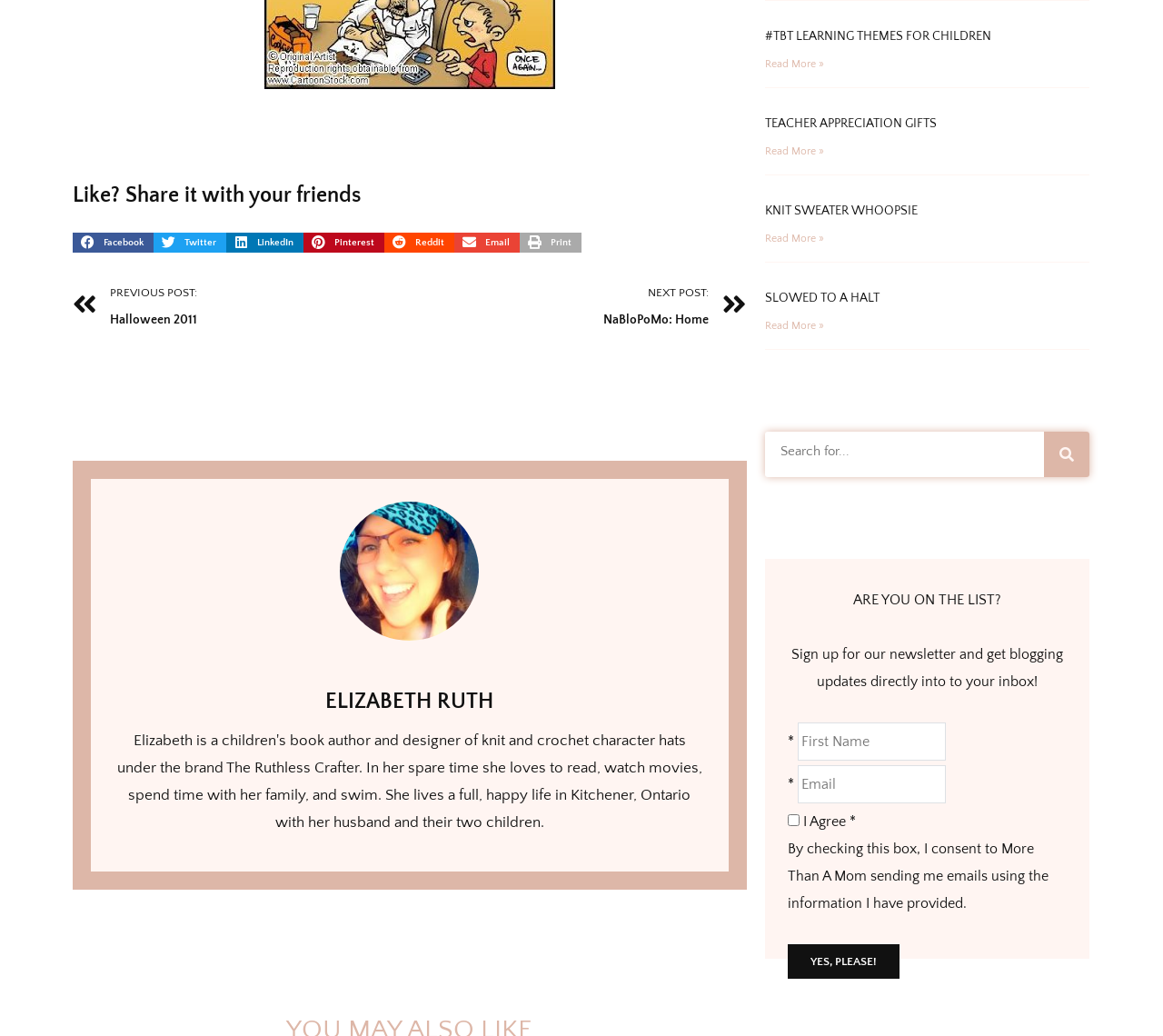Locate the bounding box coordinates of the region to be clicked to comply with the following instruction: "Read the 'PCI-ASPIRE Magazine' article". The coordinates must be four float numbers between 0 and 1, in the form [left, top, right, bottom].

None